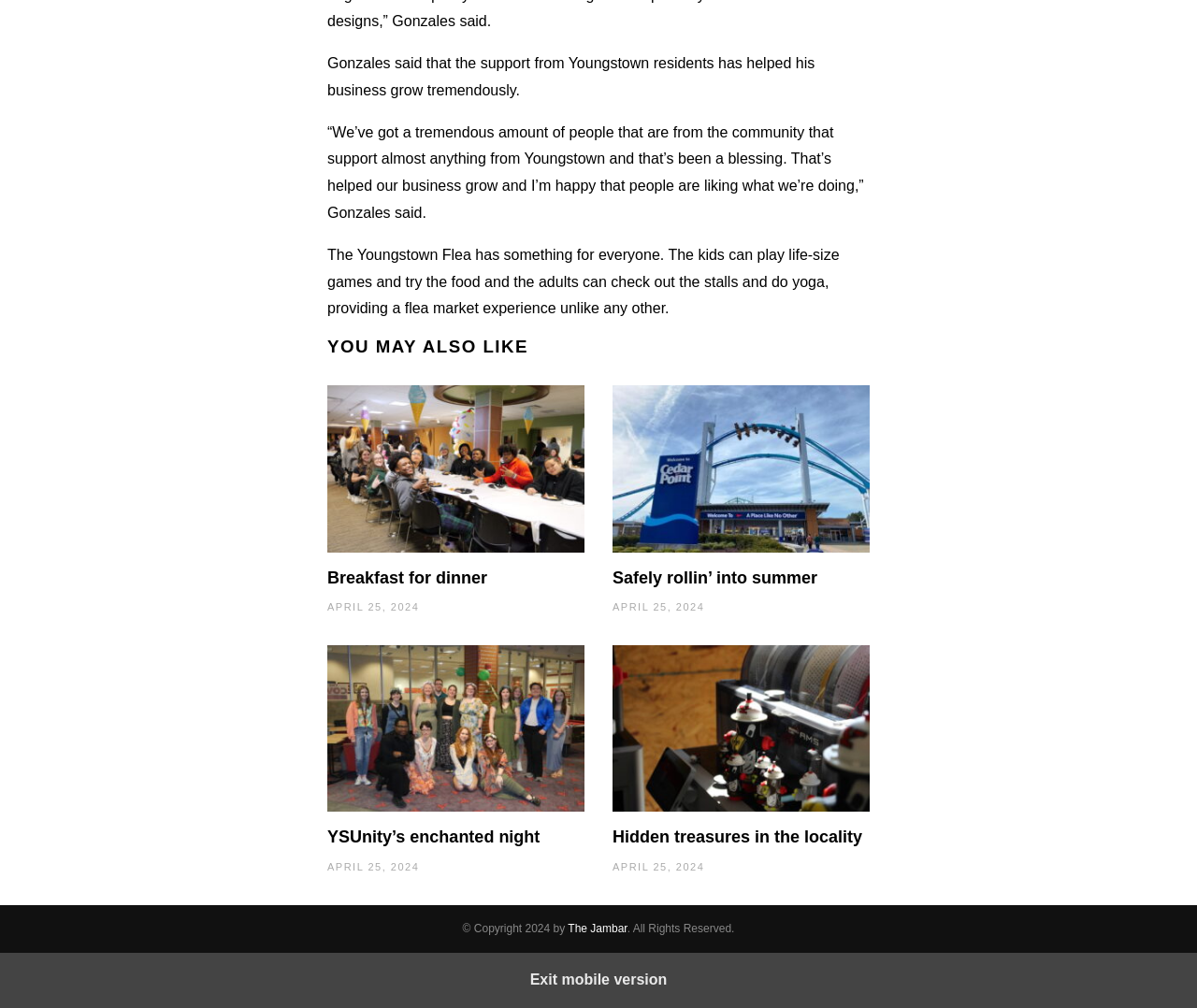What is the name of the publication that owns the copyright?
Please answer the question with a detailed and comprehensive explanation.

I looked at the footer of the webpage and found the copyright information, which mentions that the copyright is owned by 'The Jambar'.